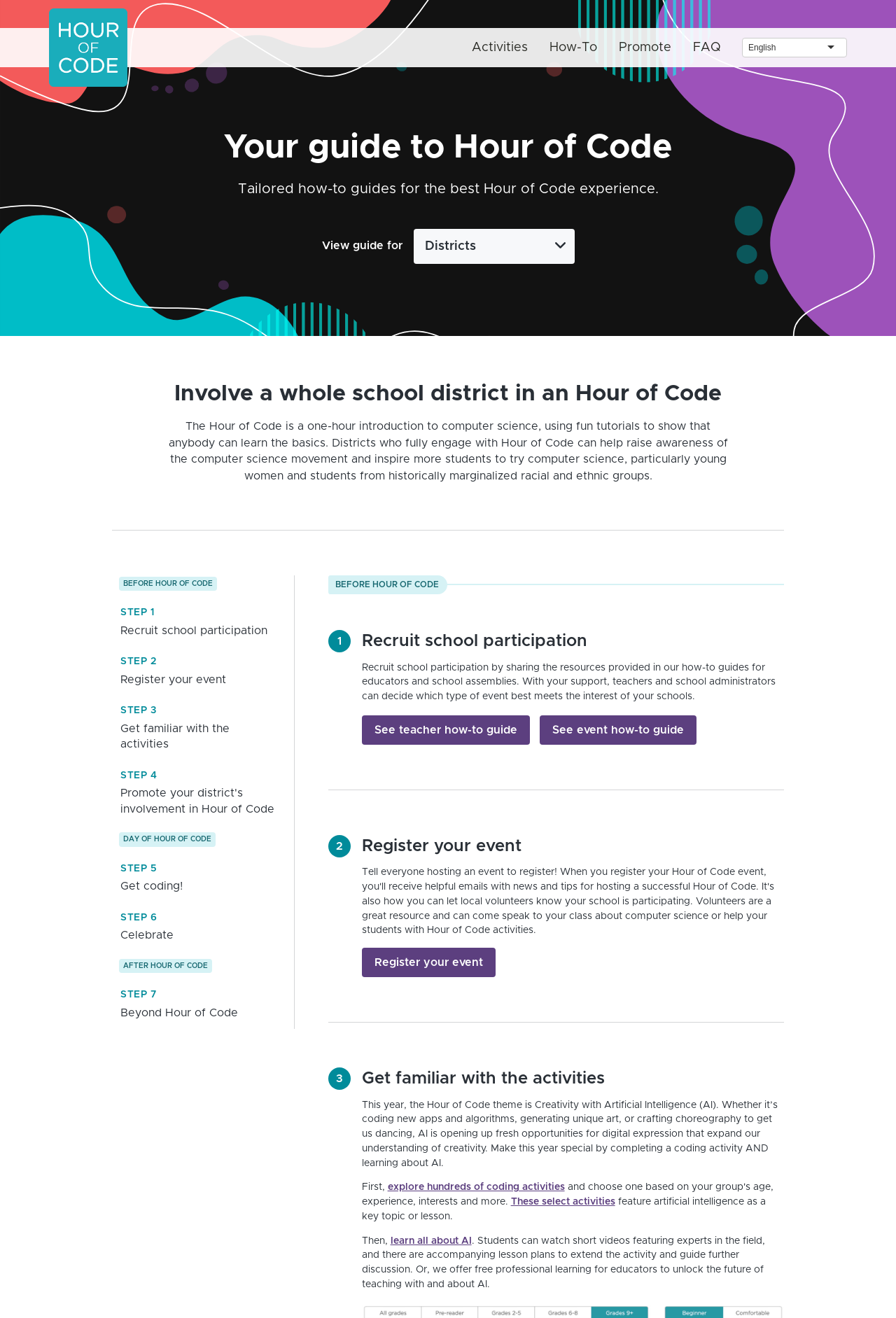Given the element description Scotland, predict the bounding box coordinates for the UI element in the webpage screenshot. The format should be (top-left x, top-left y, bottom-right x, bottom-right y), and the values should be between 0 and 1.

None